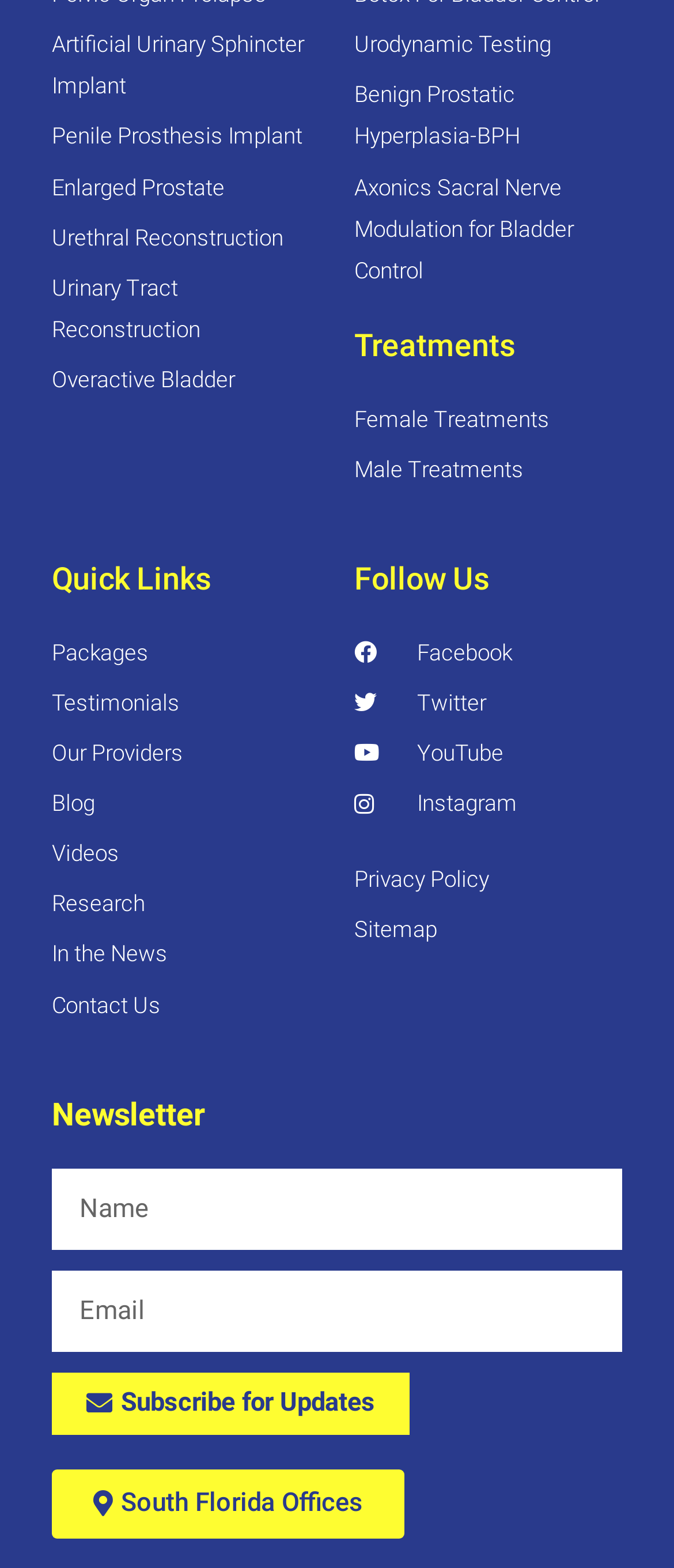Using a single word or phrase, answer the following question: 
How many social media platforms are listed?

4